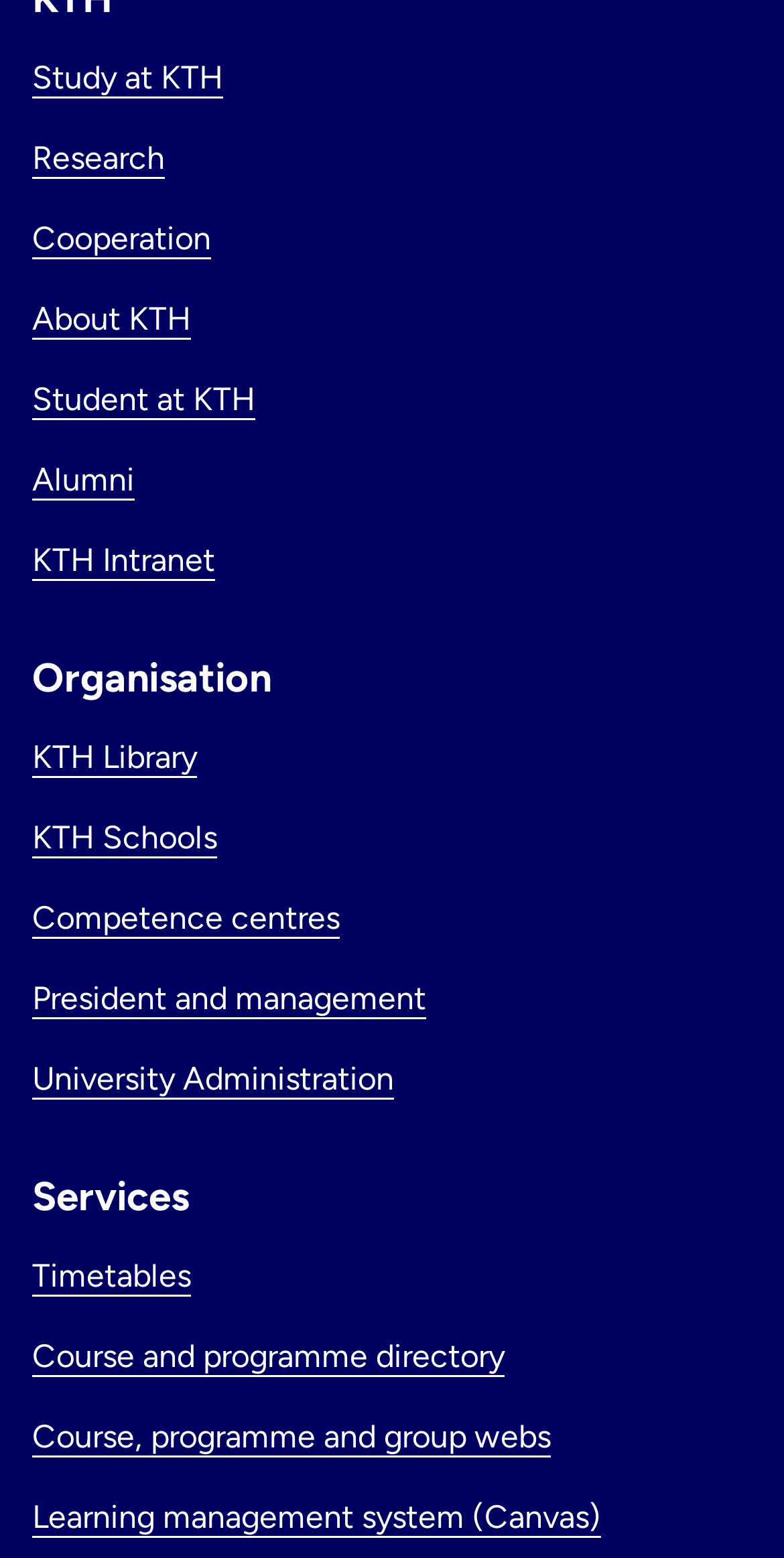What is the second heading on the webpage?
Kindly offer a detailed explanation using the data available in the image.

After the first heading 'Organisation', I can see another heading 'Services' which is located below the links to KTH Library, KTH Schools, and other organisation-related links. This heading is likely categorizing the services provided by KTH.